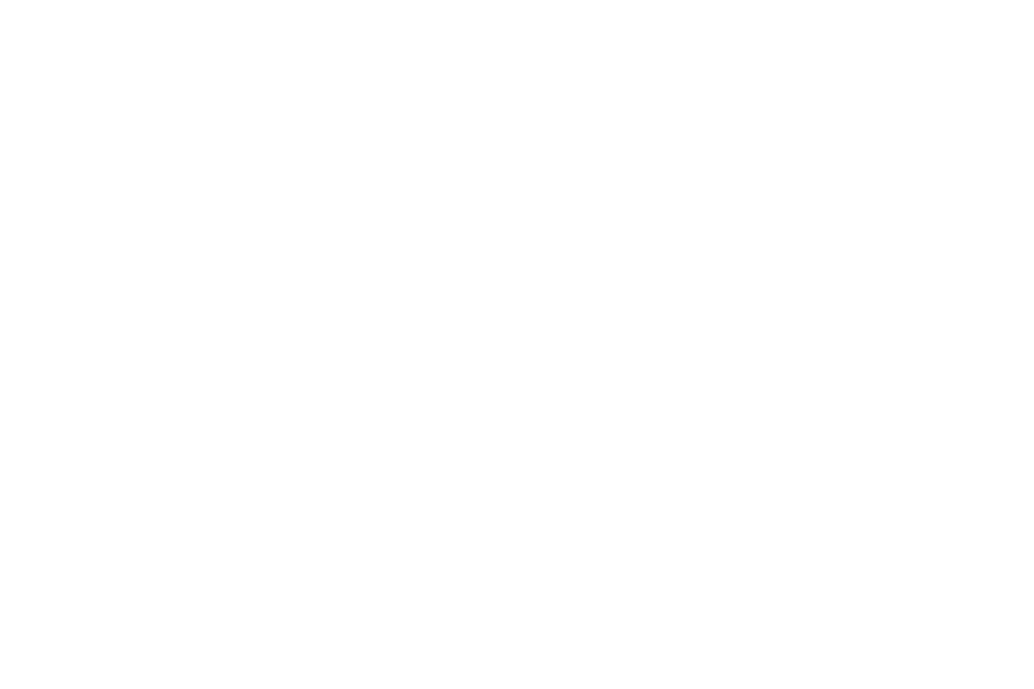What does the image convey? Based on the image, give a response in one word or a short phrase.

Warmth, connection, and shared moments